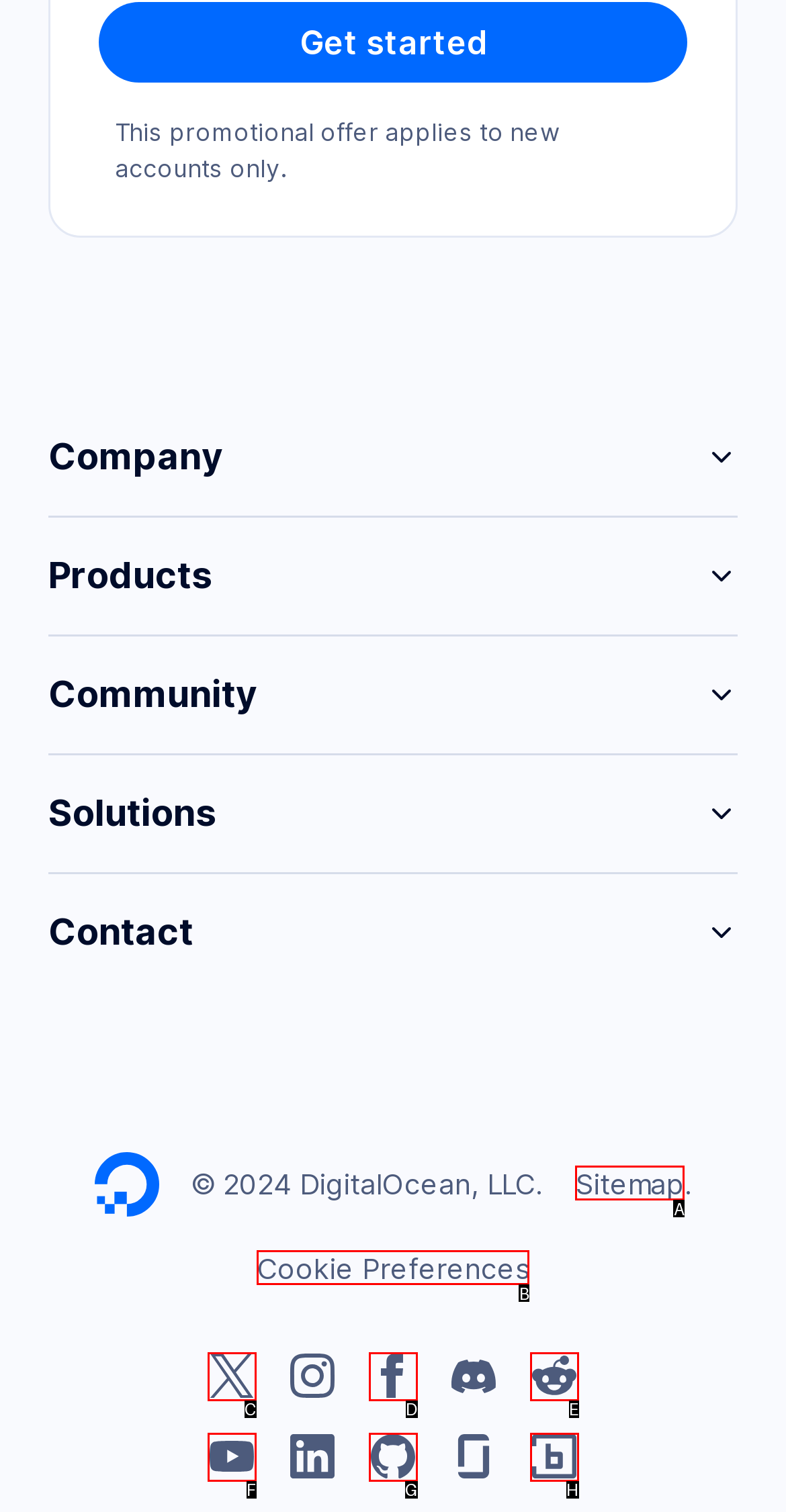Given the description: title="YouTube", identify the matching option. Answer with the corresponding letter.

F